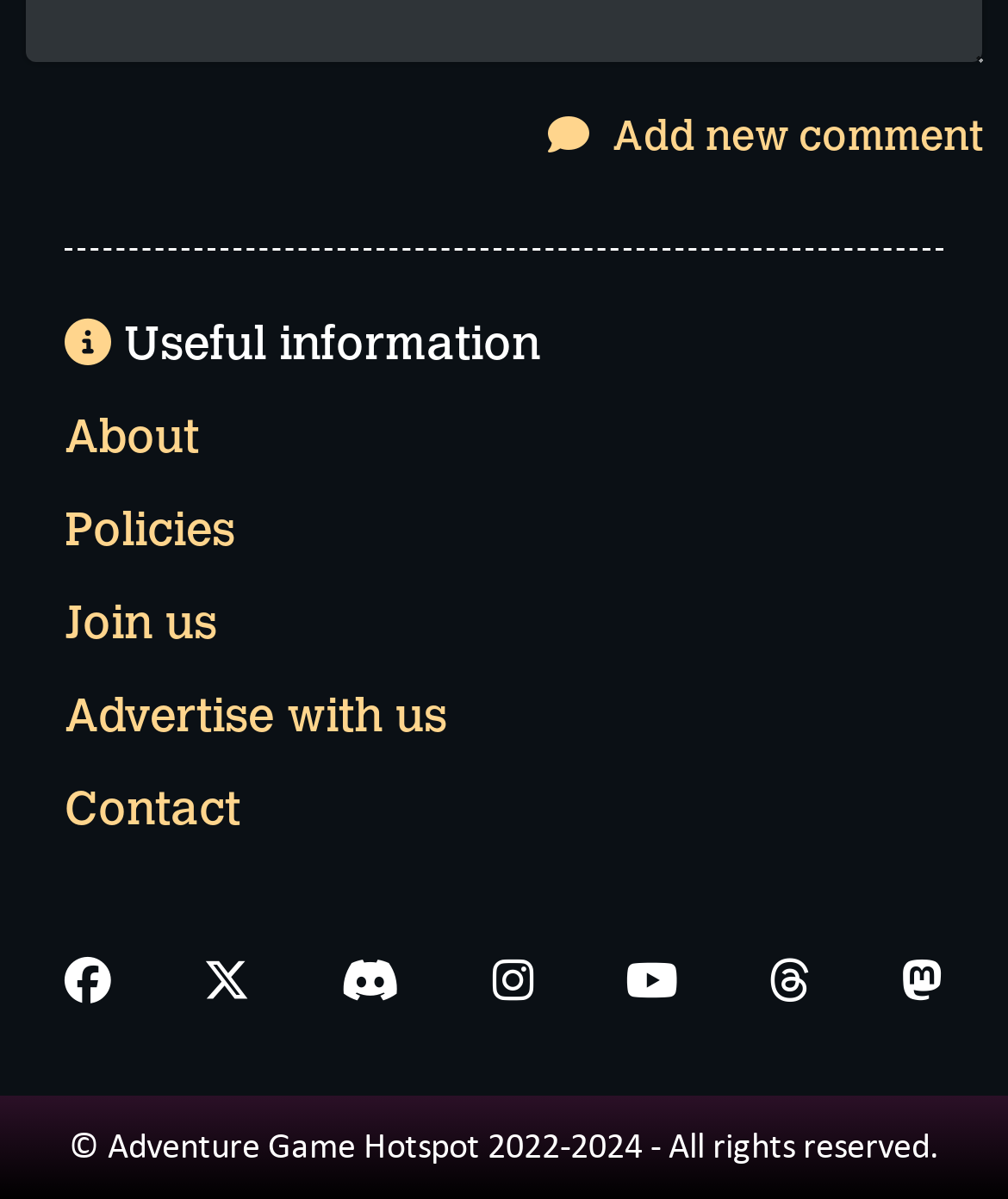Kindly provide the bounding box coordinates of the section you need to click on to fulfill the given instruction: "Enter email address".

None